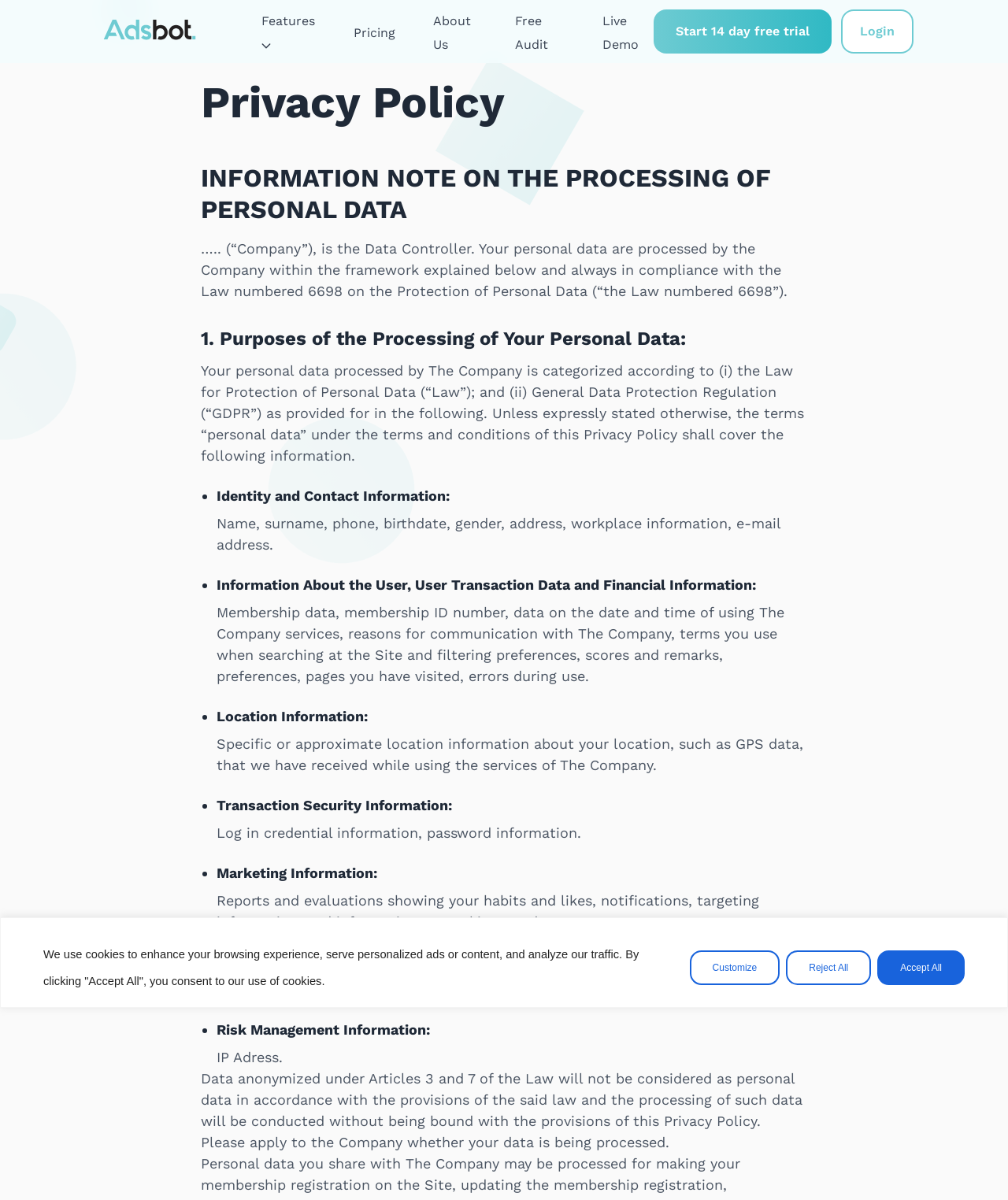Identify the bounding box for the UI element that is described as follows: "Start 14 day free trial".

[0.648, 0.008, 0.825, 0.045]